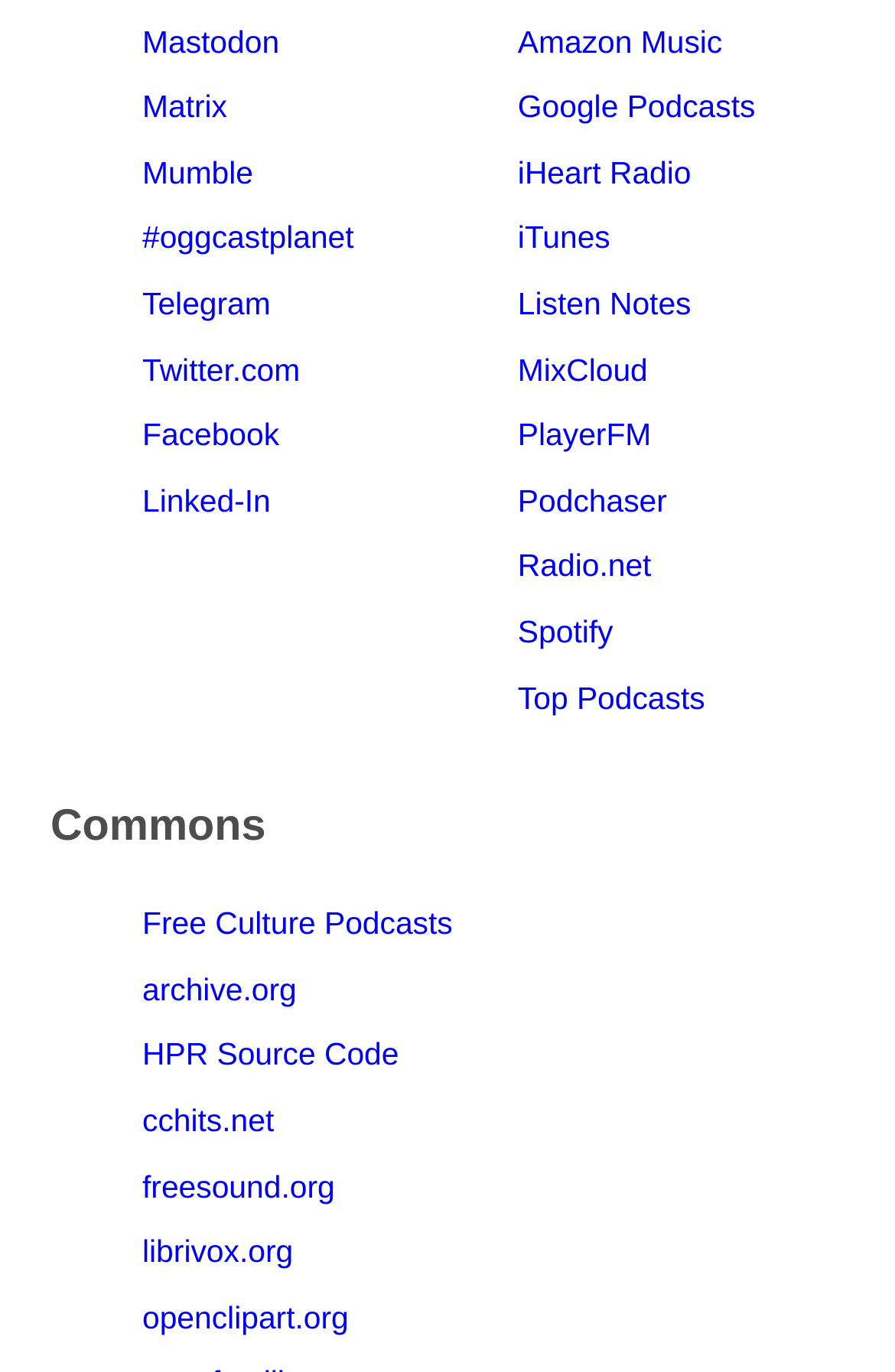Identify the bounding box coordinates of the clickable section necessary to follow the following instruction: "visit the snake mythology site". The coordinates should be presented as four float numbers from 0 to 1, i.e., [left, top, right, bottom].

None